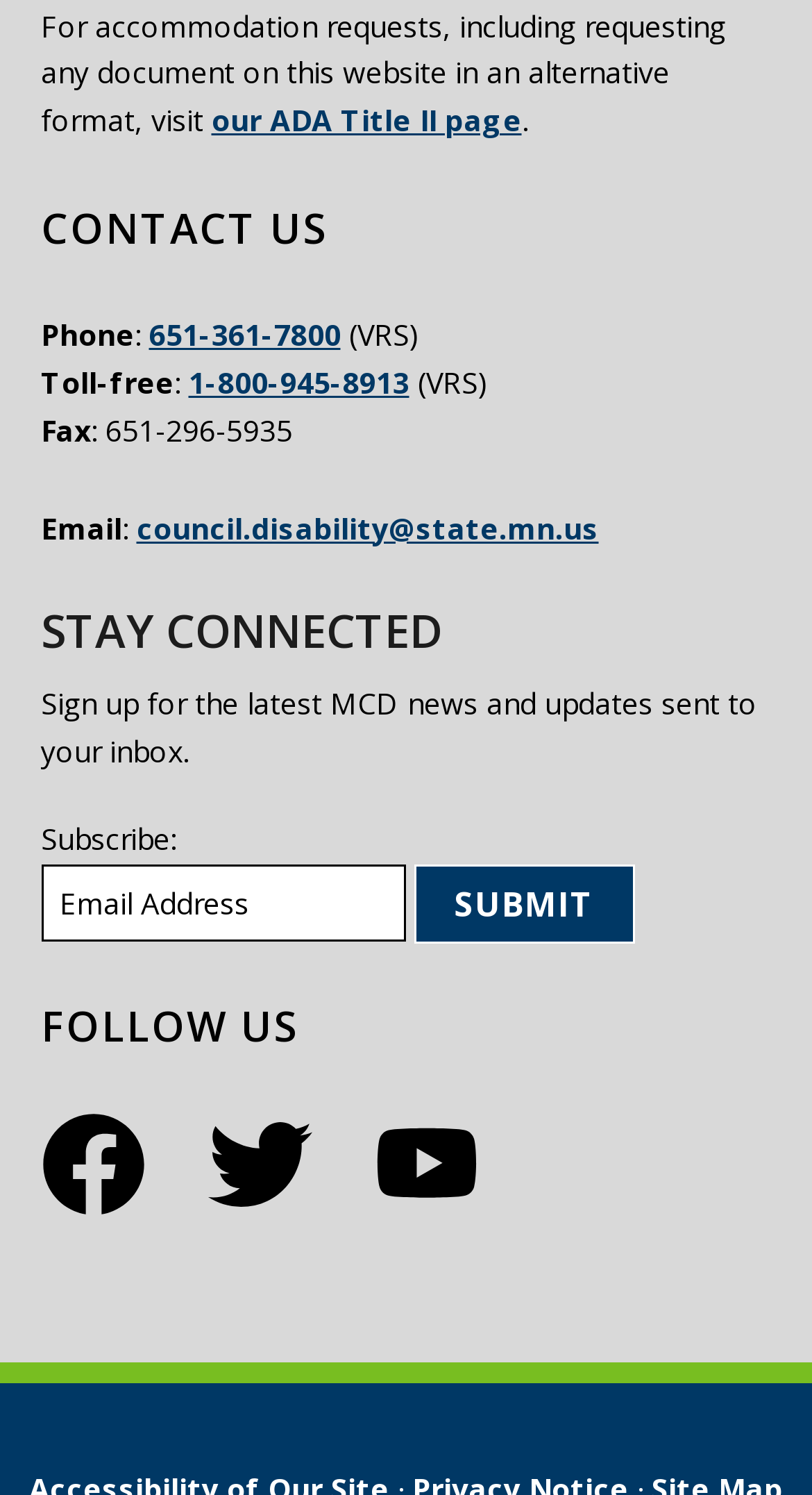What is the phone number for toll-free calls?
Refer to the image and provide a one-word or short phrase answer.

1-800-945-8913